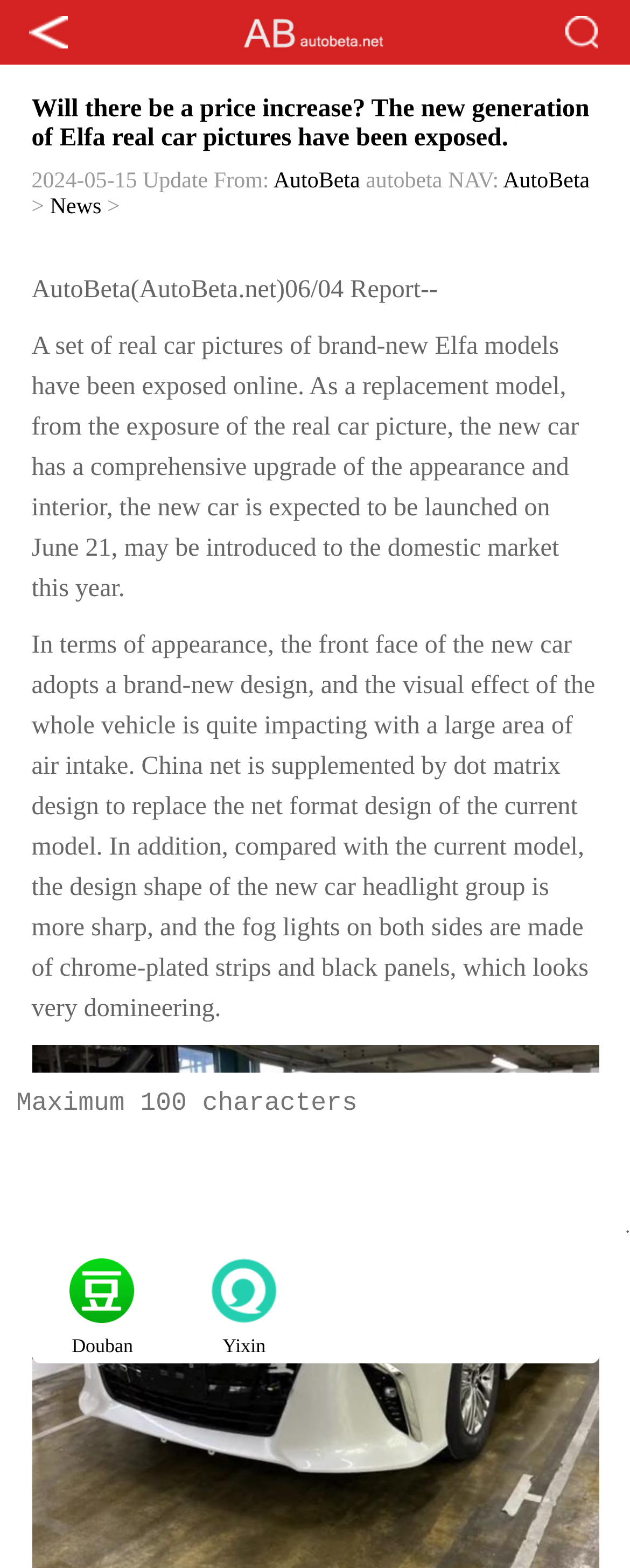Please identify the bounding box coordinates of the area that needs to be clicked to fulfill the following instruction: "Share on Weibo."

[0.05, 0.705, 0.275, 0.787]